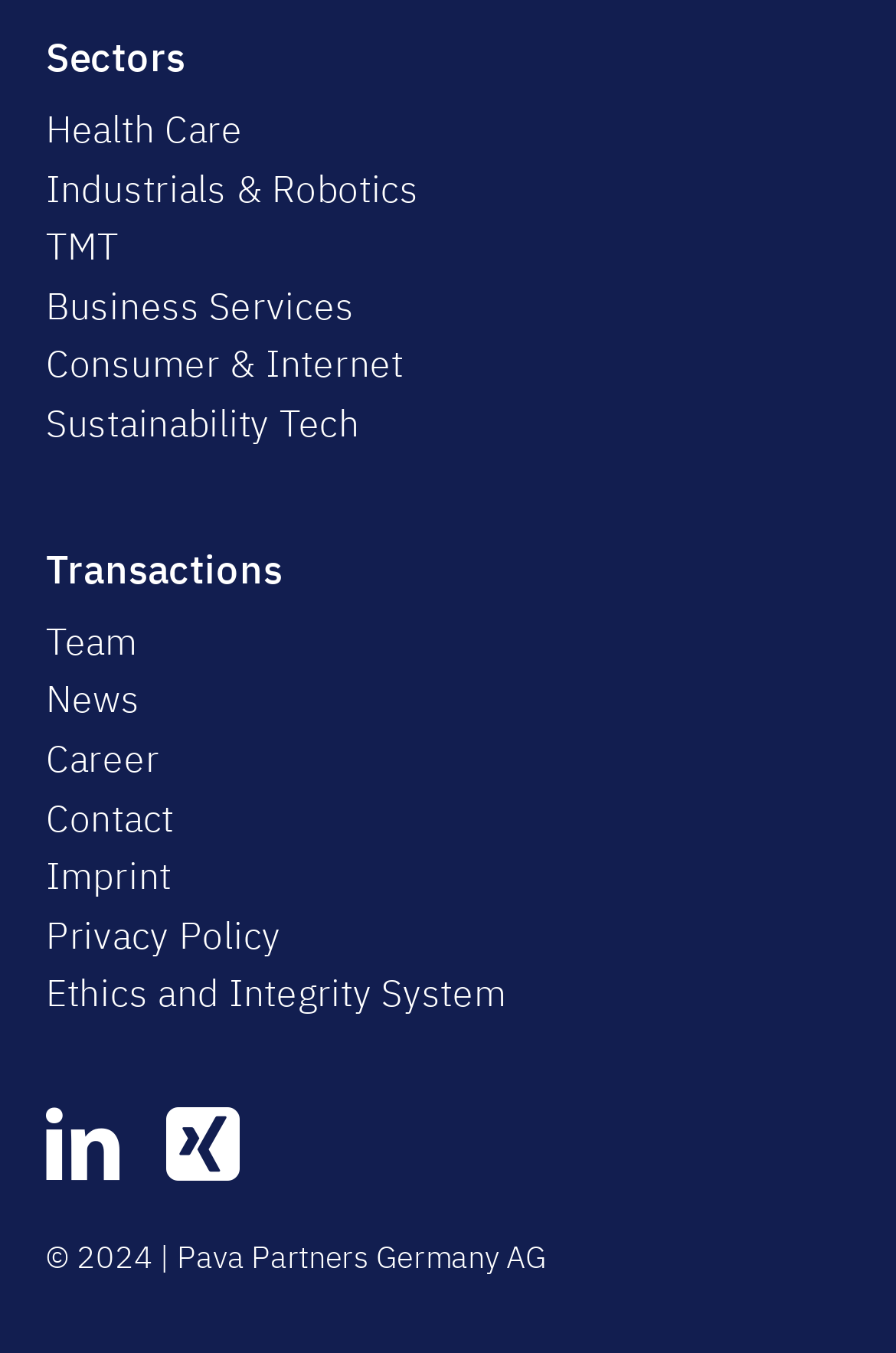What is the year of copyright?
Please describe in detail the information shown in the image to answer the question.

By examining the footer section of the webpage, I can see a static text that reads '© 2024 | Pava Partners Germany AG', which indicates the year of copyright is 2024.